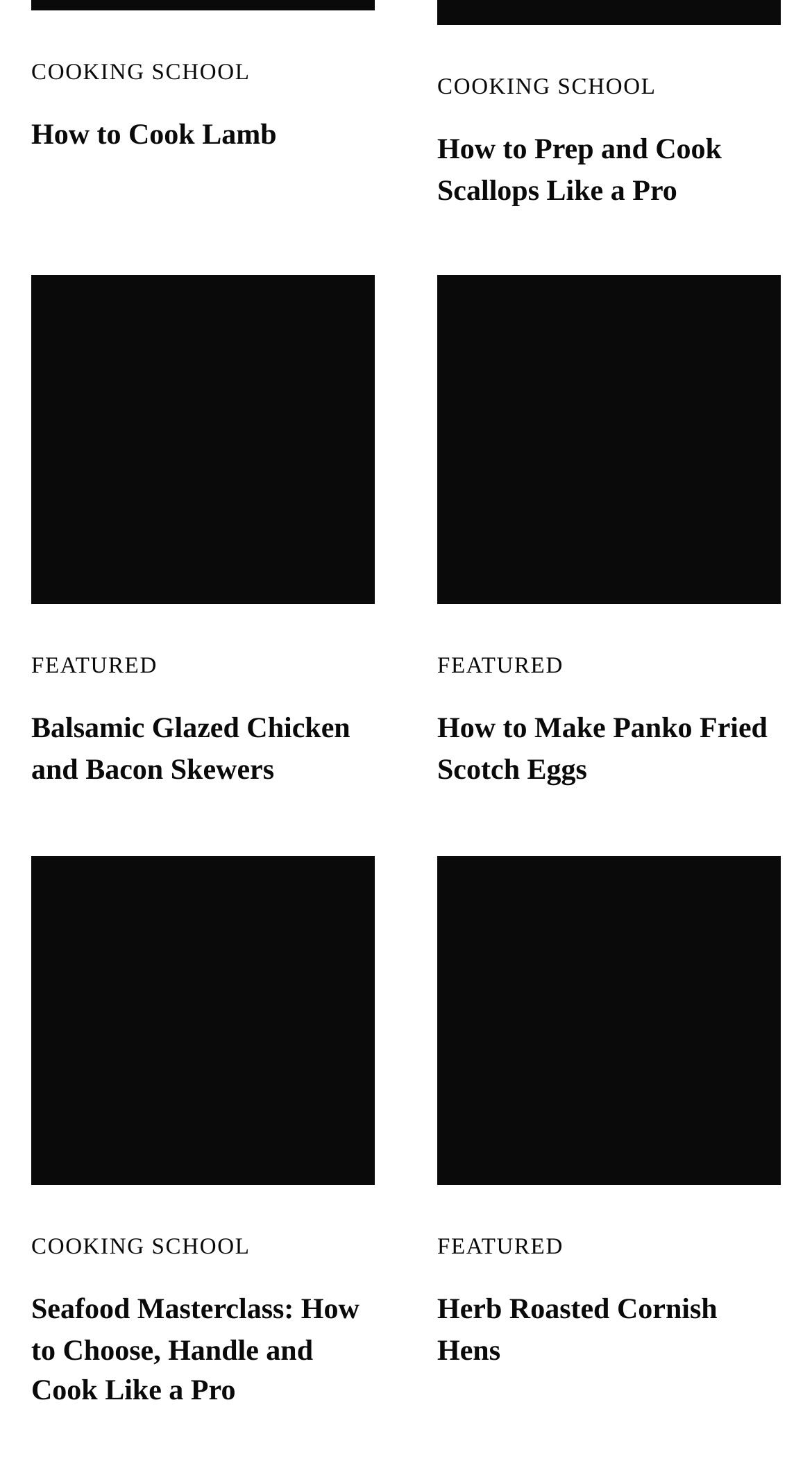Please identify the bounding box coordinates of the element's region that I should click in order to complete the following instruction: "Click on the 'my book' link". The bounding box coordinates consist of four float numbers between 0 and 1, i.e., [left, top, right, bottom].

None